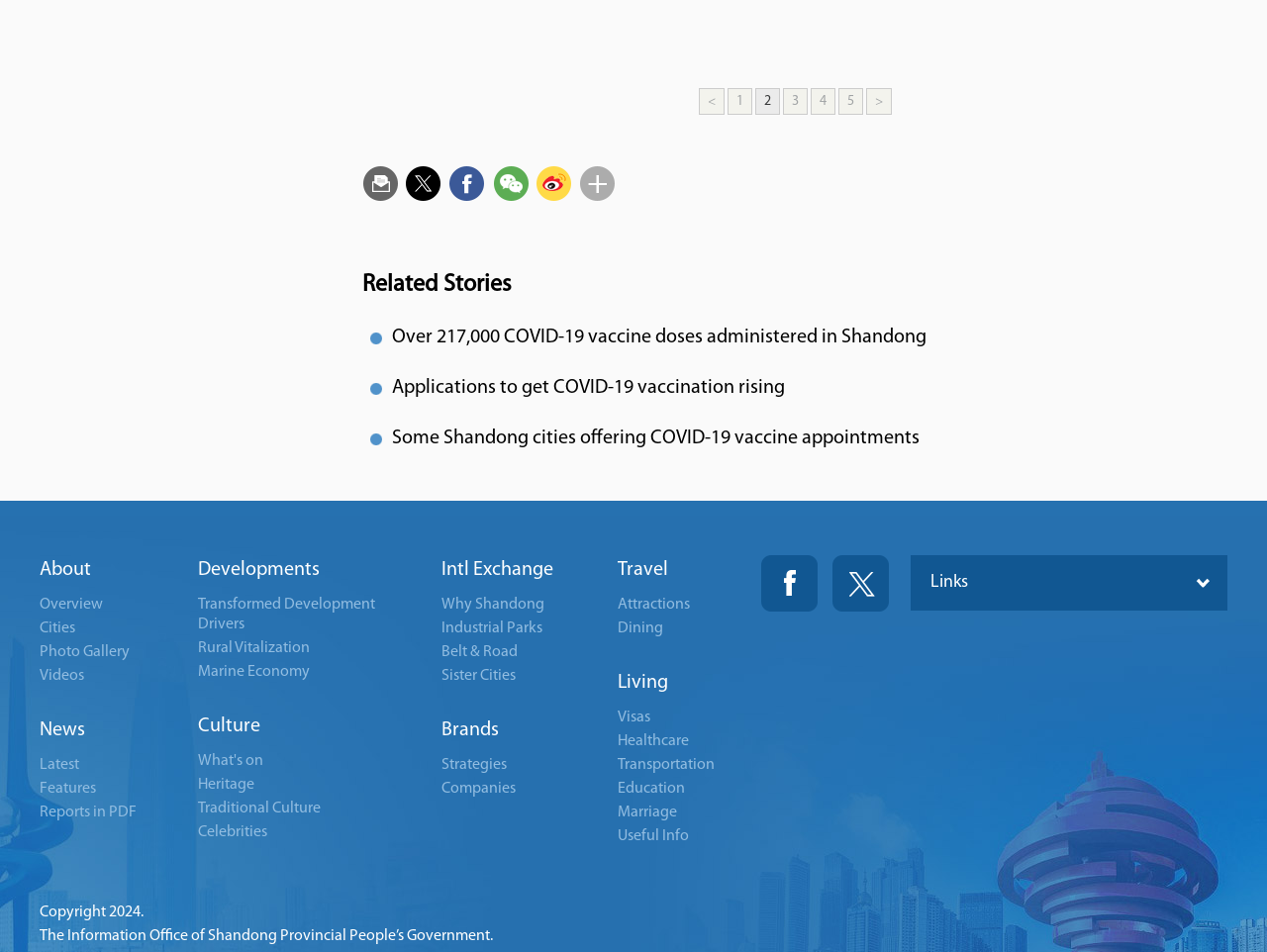Provide your answer in a single word or phrase: 
What is the title of the 'Related Stories' section?

Related Stories